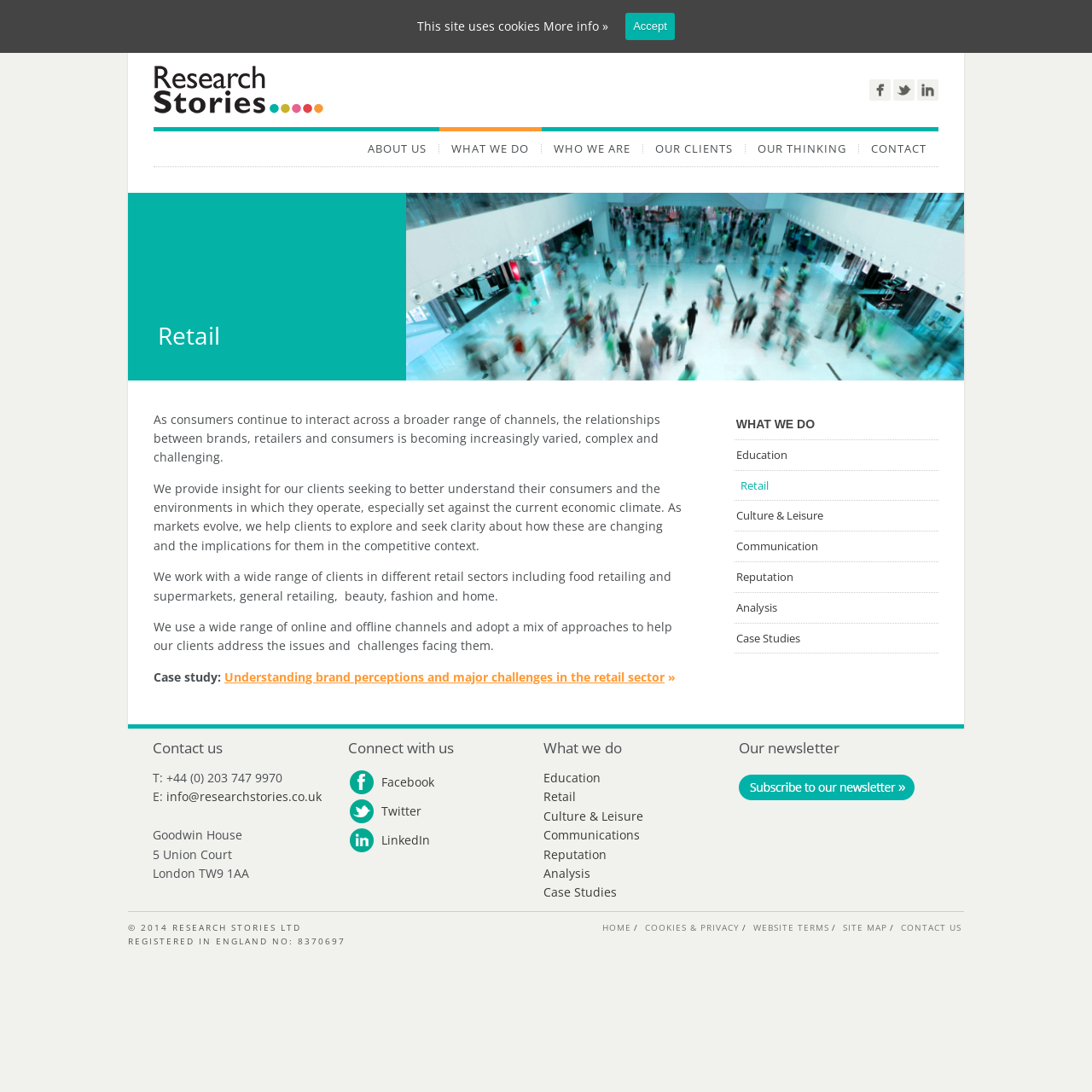Please identify the bounding box coordinates of the element on the webpage that should be clicked to follow this instruction: "Contact us". The bounding box coordinates should be given as four float numbers between 0 and 1, formatted as [left, top, right, bottom].

[0.14, 0.676, 0.204, 0.694]